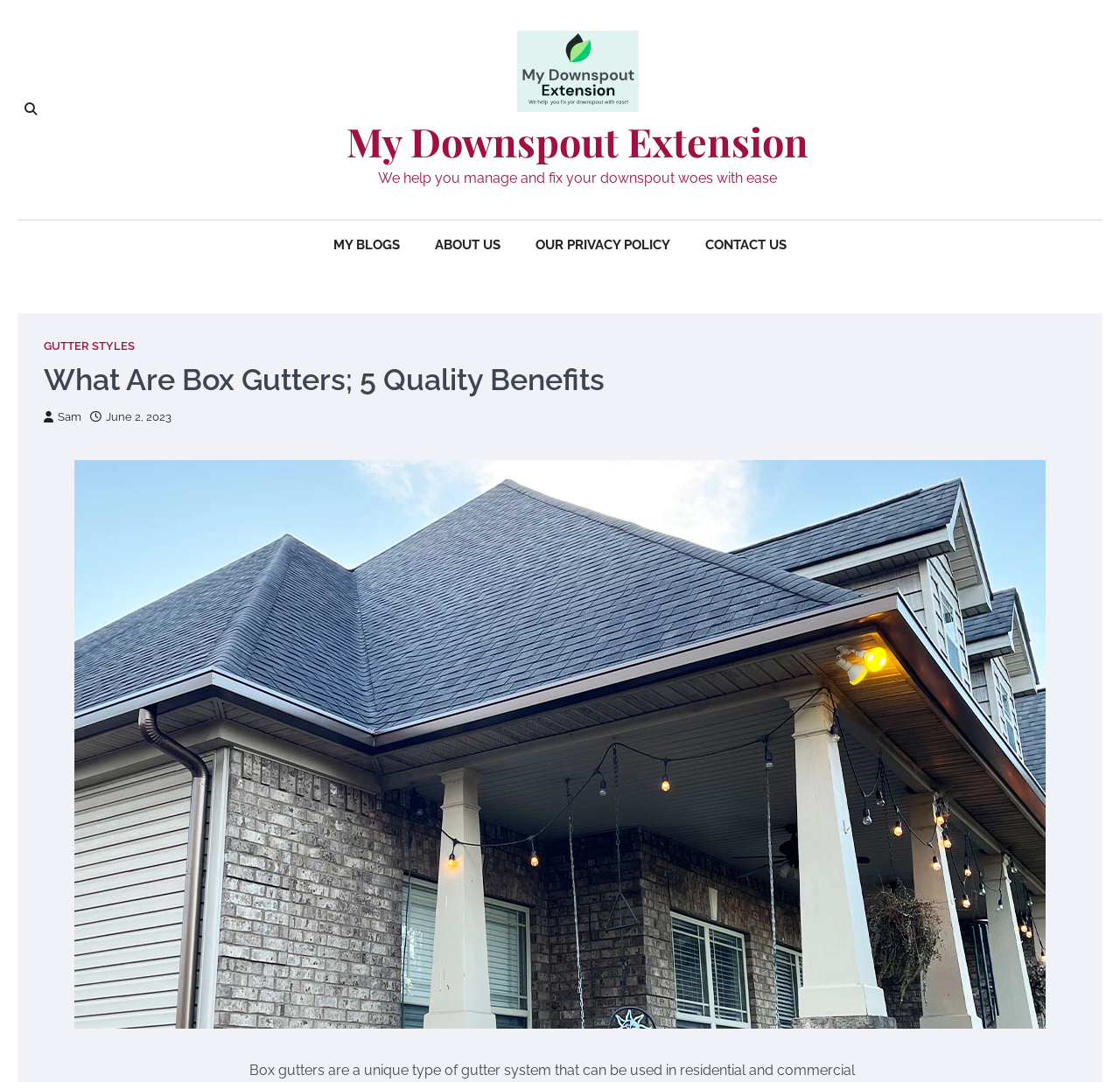Please locate the bounding box coordinates of the element that should be clicked to achieve the given instruction: "Visit the ABOUT US page".

[0.373, 0.204, 0.462, 0.249]